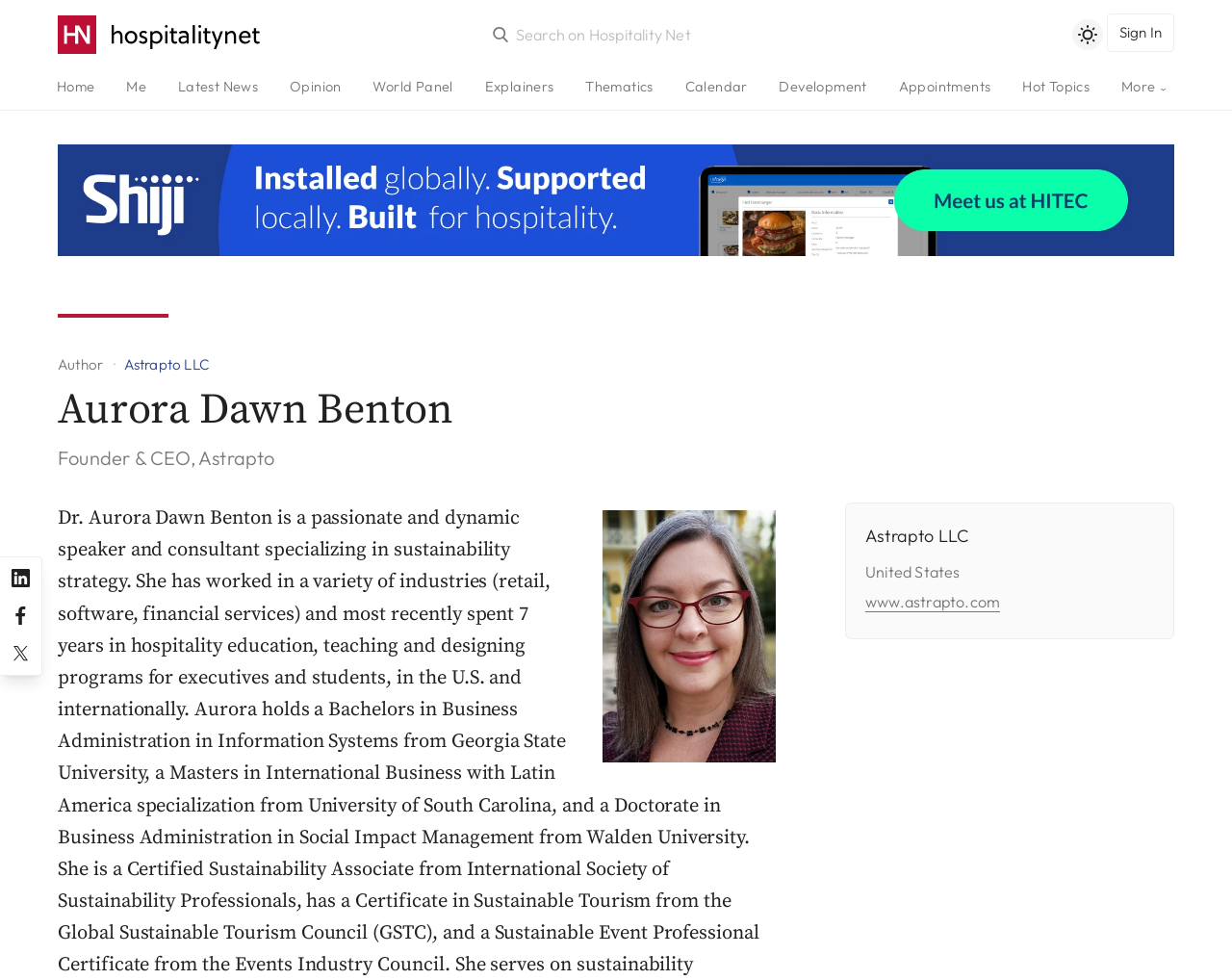Could you locate the bounding box coordinates for the section that should be clicked to accomplish this task: "Search on Hospitality Net".

[0.394, 0.016, 0.573, 0.055]